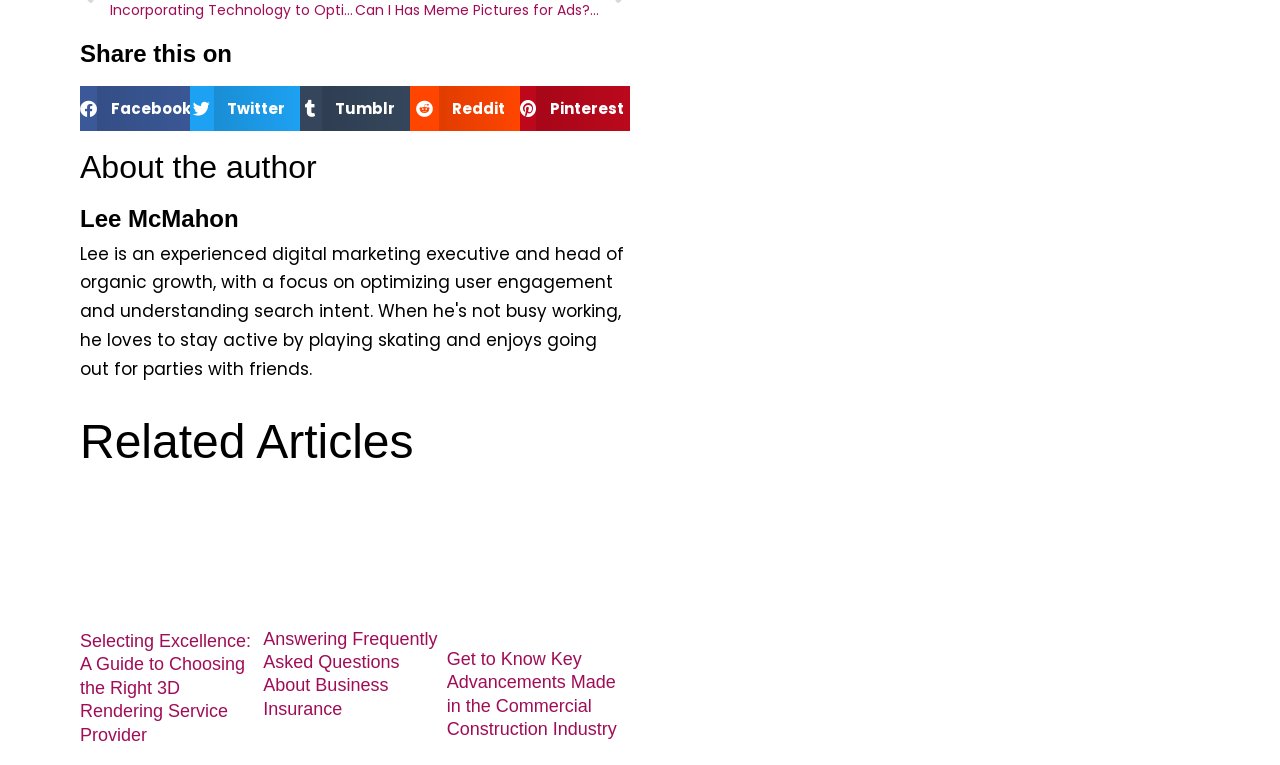Pinpoint the bounding box coordinates for the area that should be clicked to perform the following instruction: "Read article 'Get to Know Key Advancements Made in the Commercial Construction Industry'".

[0.349, 0.847, 0.492, 0.969]